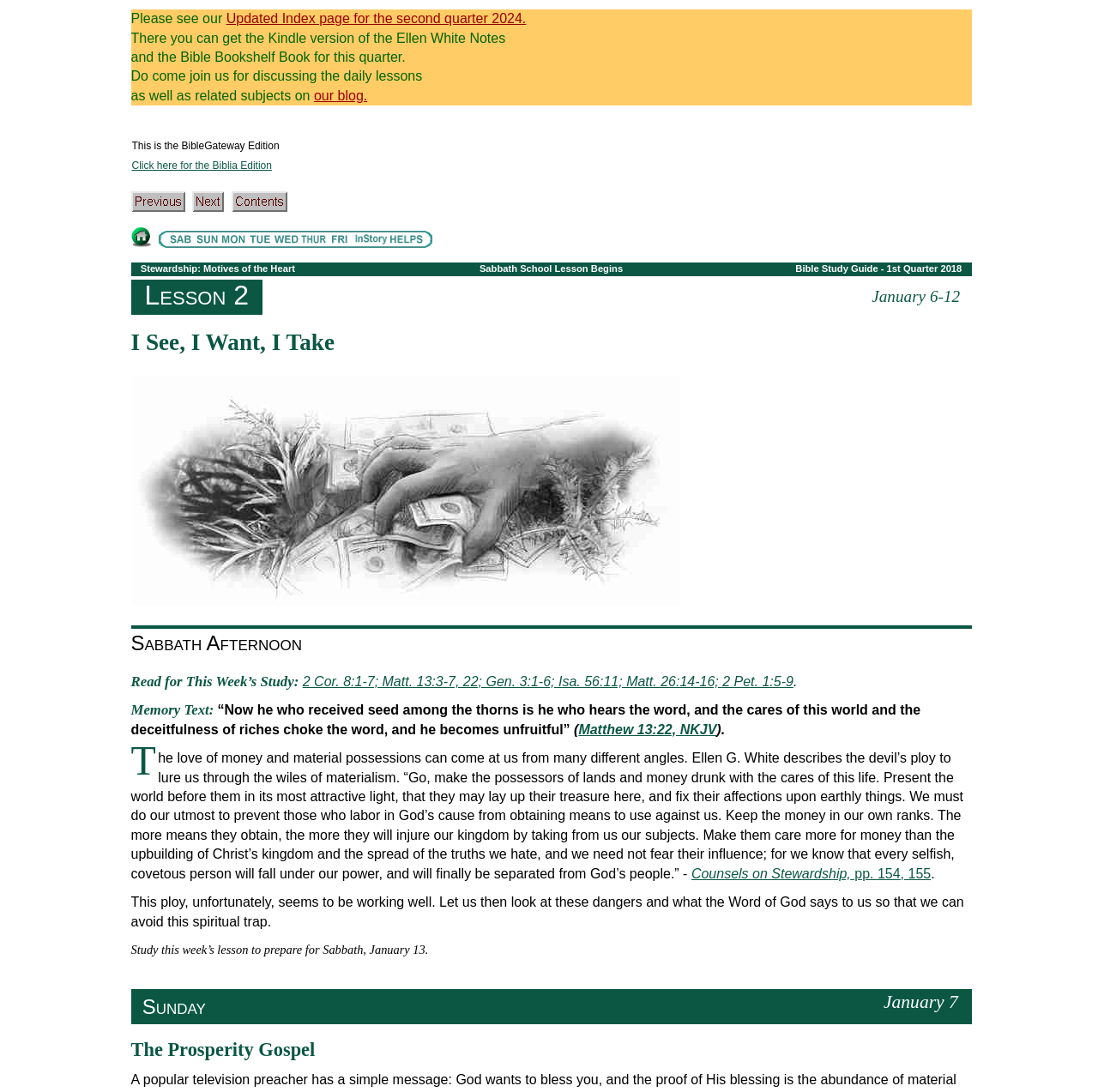What is the date of the Sabbath Afternoon?
Please provide a detailed and comprehensive answer to the question.

According to the webpage content, specifically the StaticText element with the text 'January 6-12', the date of the Sabbath Afternoon is between January 6 and 12.